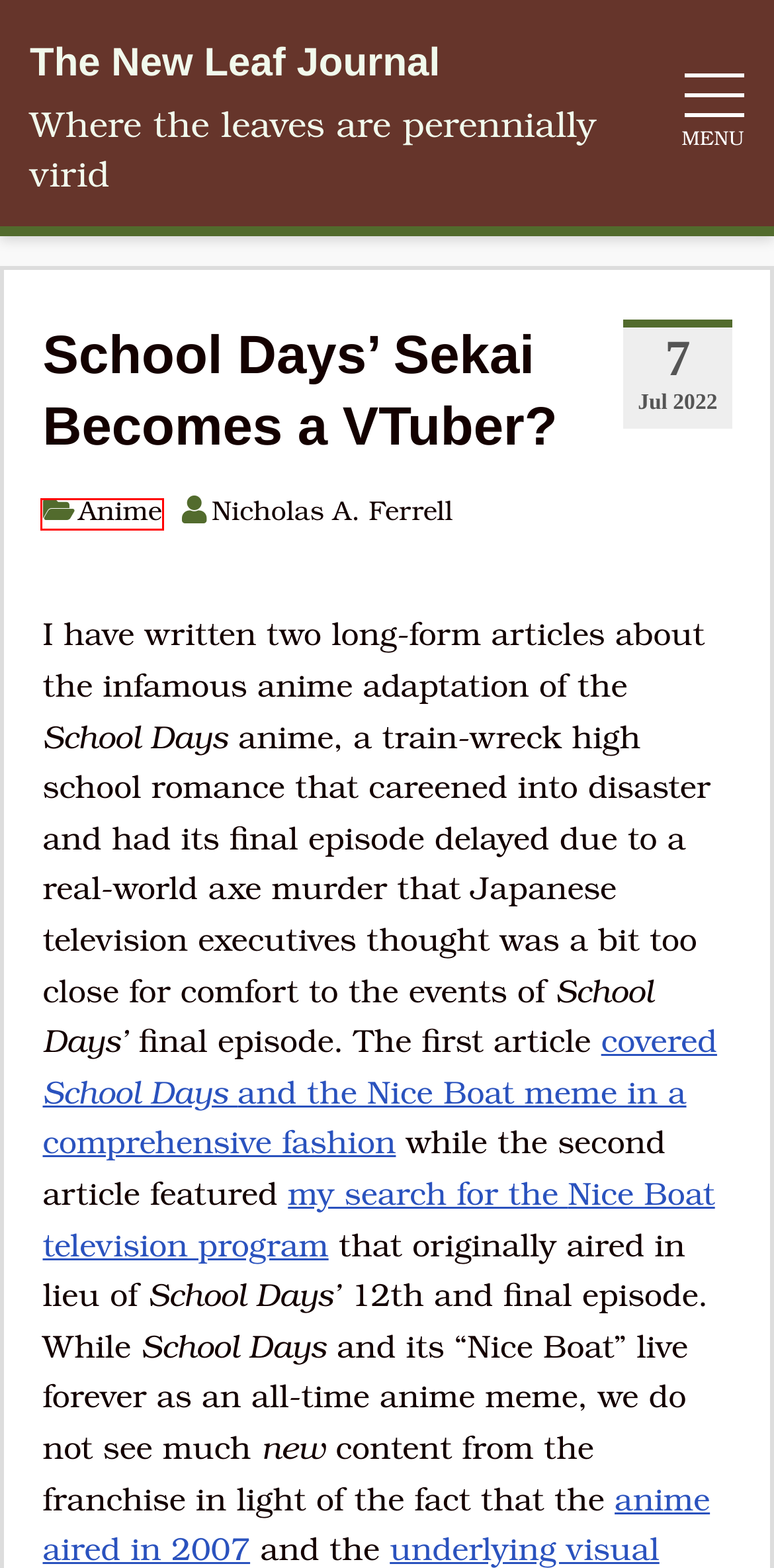Given a webpage screenshot with a red bounding box around a particular element, identify the best description of the new webpage that will appear after clicking on the element inside the red bounding box. Here are the candidates:
A. School Days’ Nice Boat Replacement Episode · The New Leaf Journal
B. The New Leaf Journal · Where the leaves are perennially virid
C. Author: Nicholas A. Ferrell · The New Leaf Journal
D. Should the Pistons have drafted Carmelo? · The New Leaf Journal
E. Emperor Otho’s Peculiar Life and Death · The New Leaf Journal
F. School Days Anime and Nice Boat Review · The New Leaf Journal
G. Category: Anime · The New Leaf Journal
H. New Leaf Journal Collections · The New Leaf Journal

G